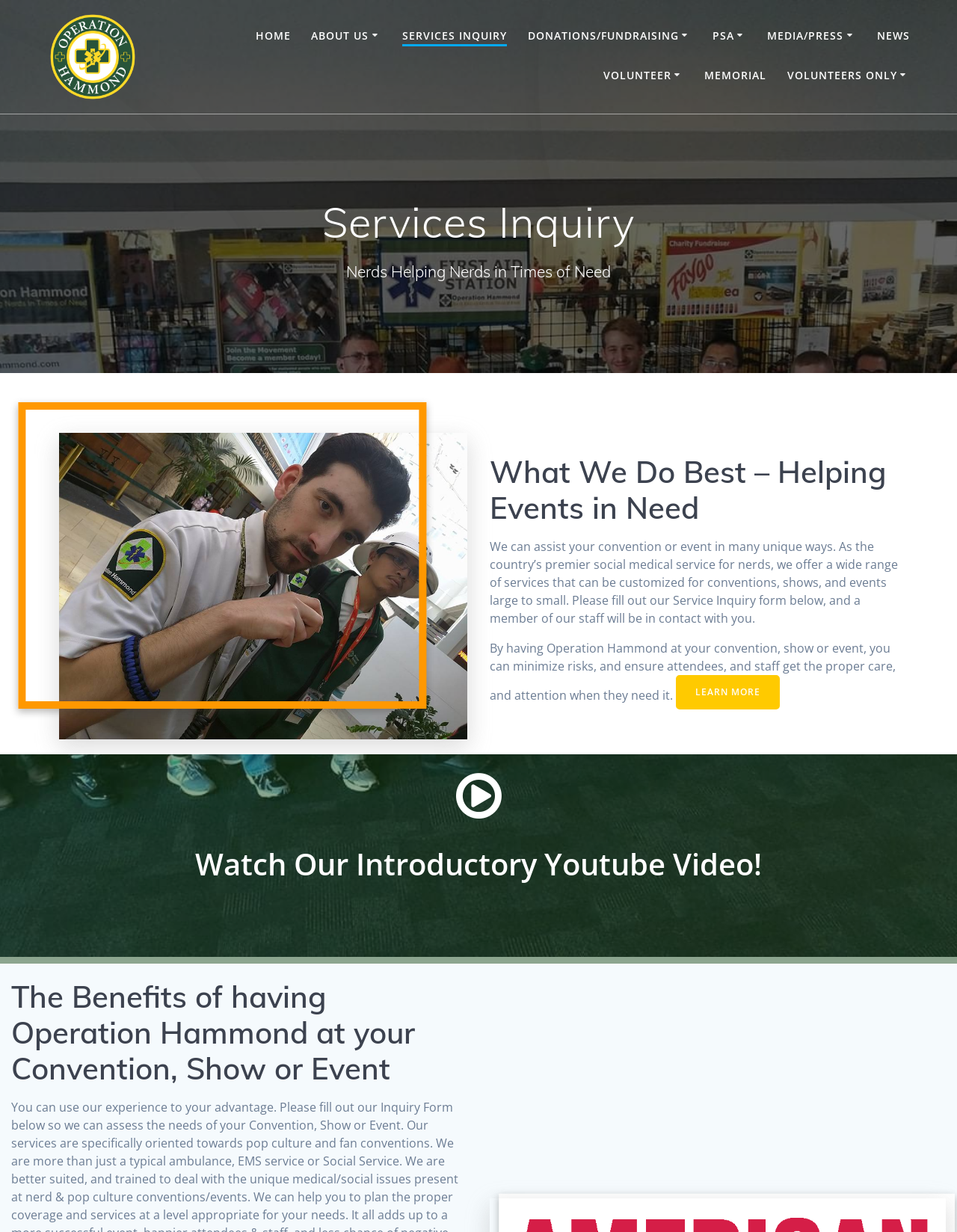Determine the bounding box coordinates of the clickable element to achieve the following action: 'Go to Home page'. Provide the coordinates as four float values between 0 and 1, formatted as [left, top, right, bottom].

[0.267, 0.022, 0.304, 0.038]